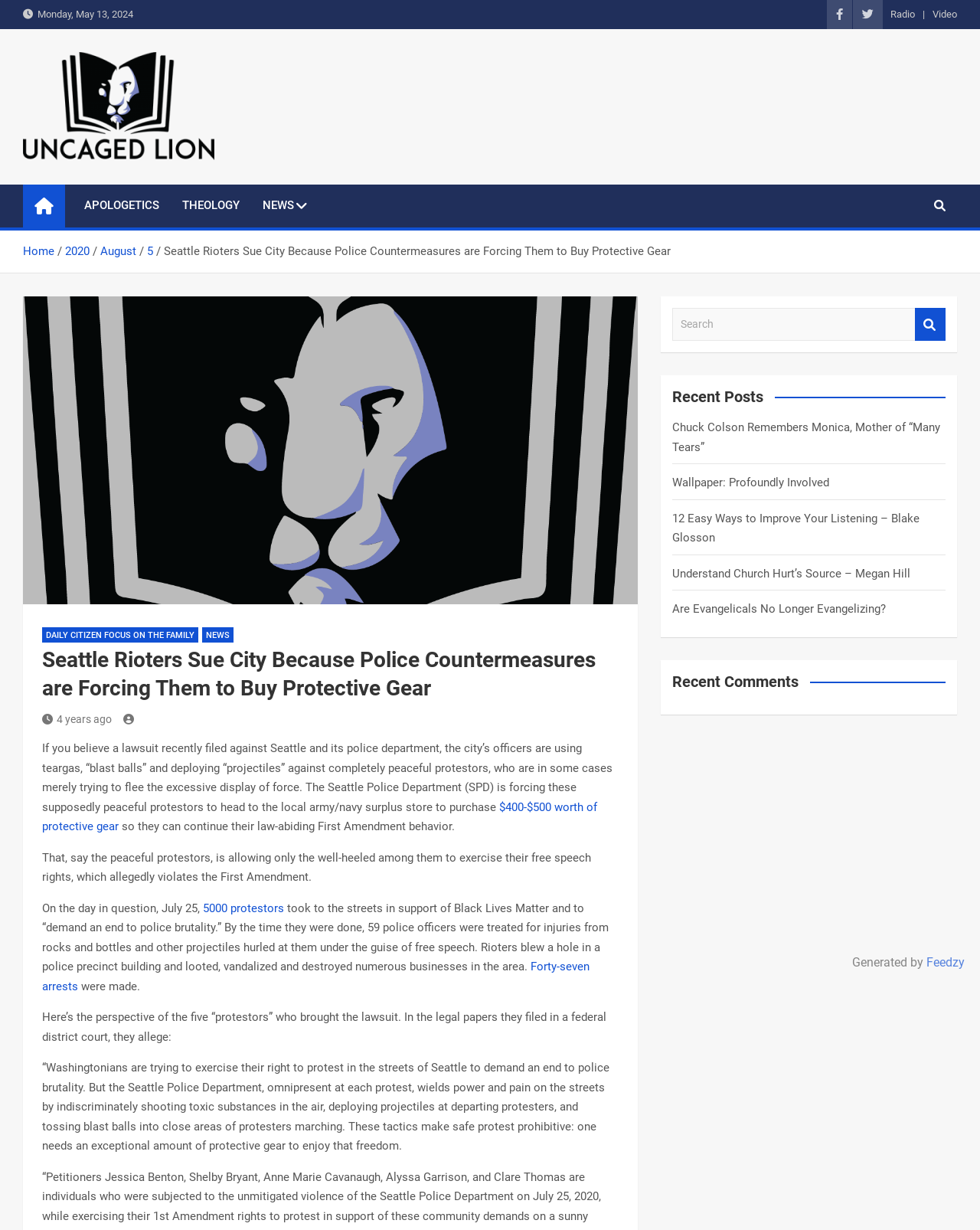Please find the bounding box coordinates of the section that needs to be clicked to achieve this instruction: "Search for something".

[0.686, 0.25, 0.934, 0.277]